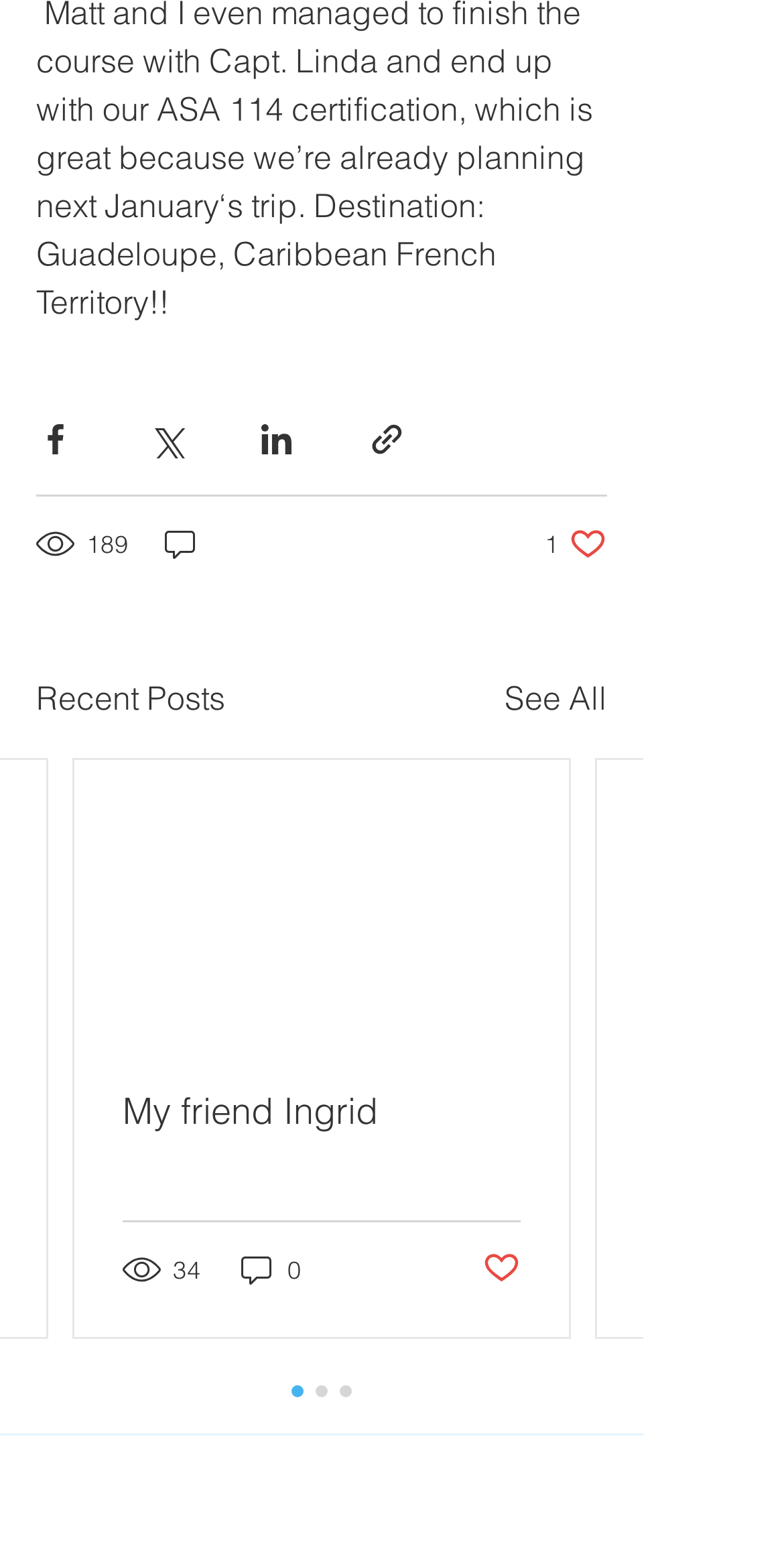Please mark the clickable region by giving the bounding box coordinates needed to complete this instruction: "Like the post".

[0.695, 0.34, 0.774, 0.365]